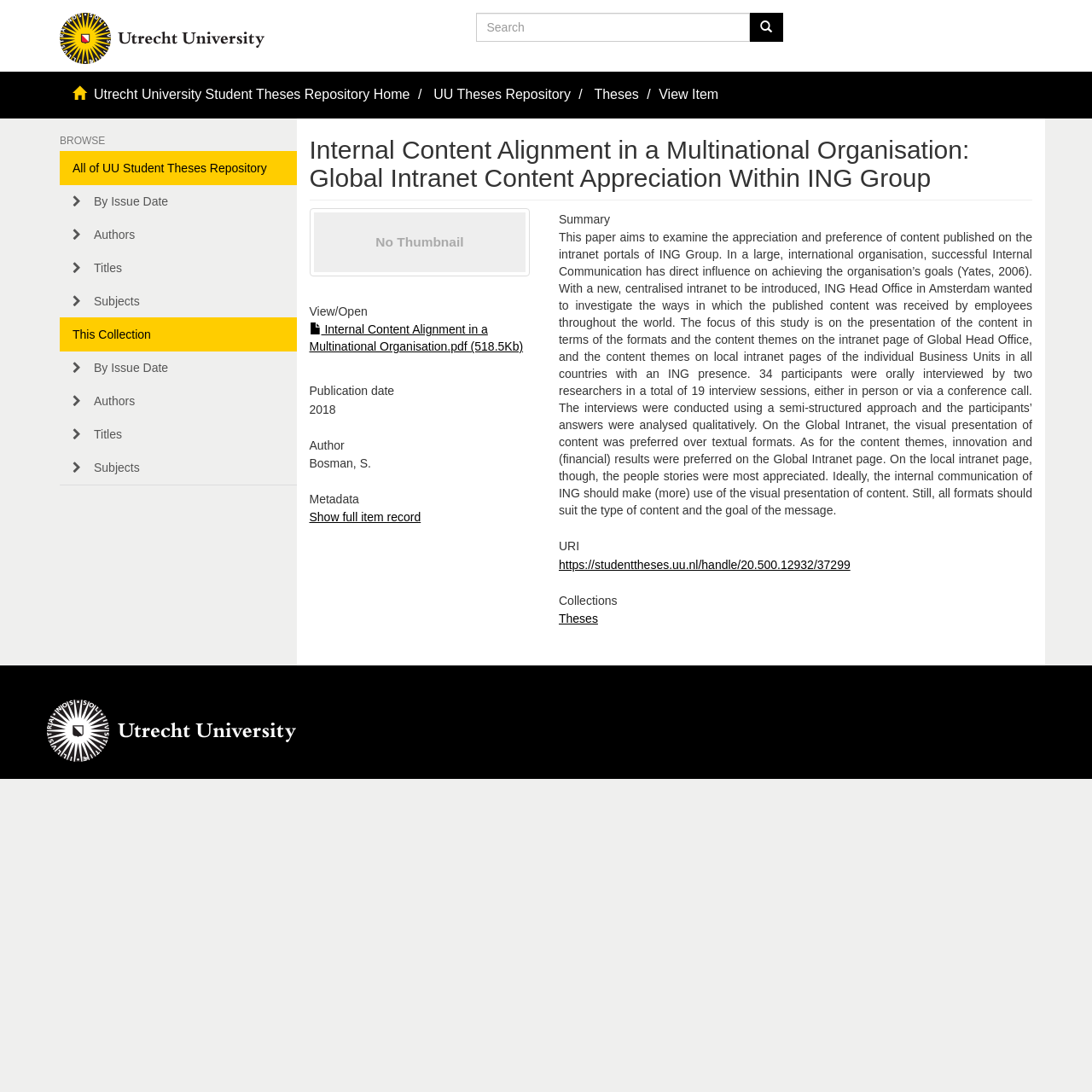What is the publication date of the thesis?
Provide a detailed and well-explained answer to the question.

I found the publication date of the thesis by looking at the static text element with the text '2018' which is located under the heading 'Publication date'. This element is likely to contain the publication date of the thesis.